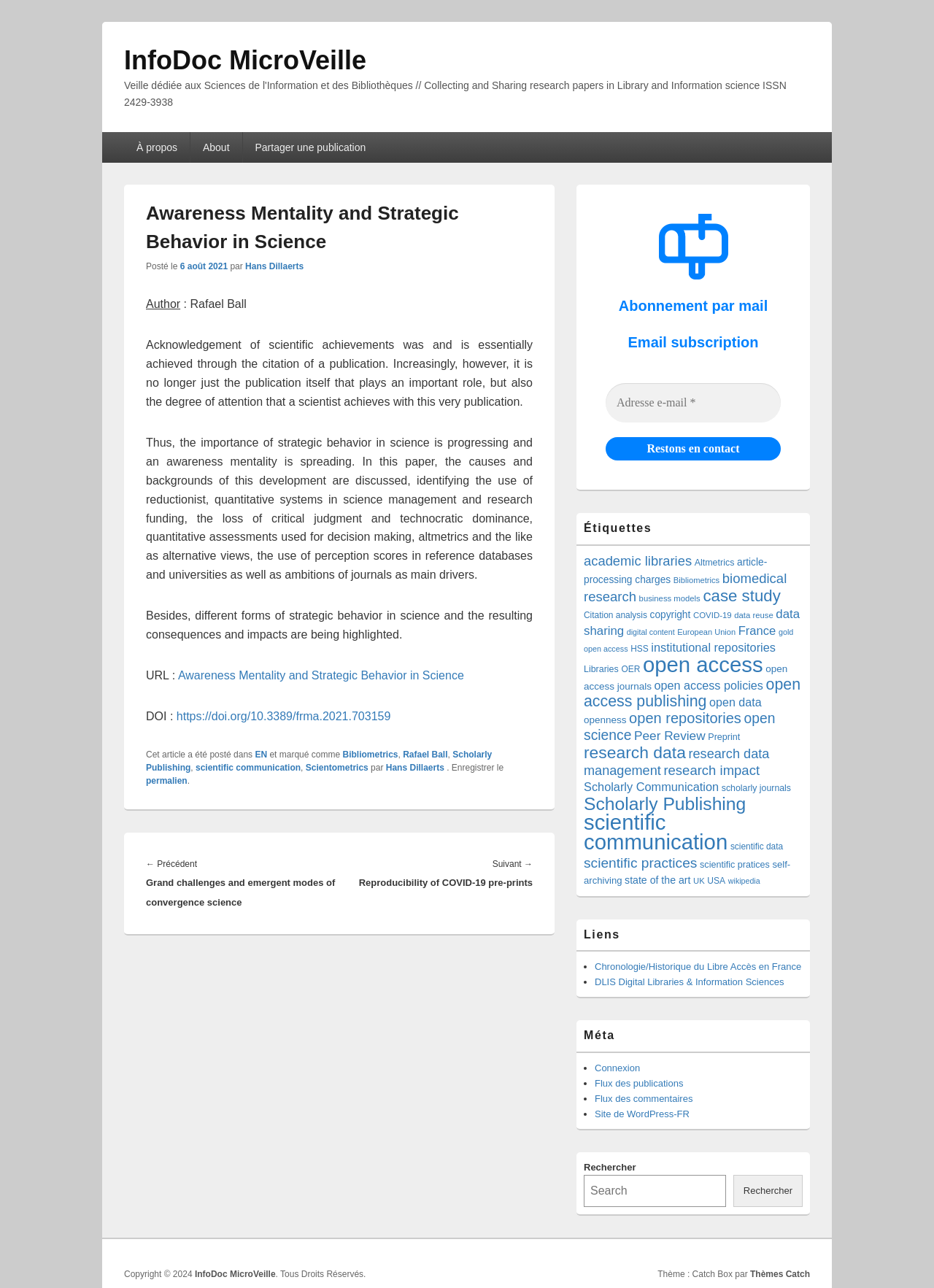Locate the bounding box coordinates of the clickable area needed to fulfill the instruction: "Subscribe to the newsletter by entering email address".

[0.648, 0.298, 0.836, 0.328]